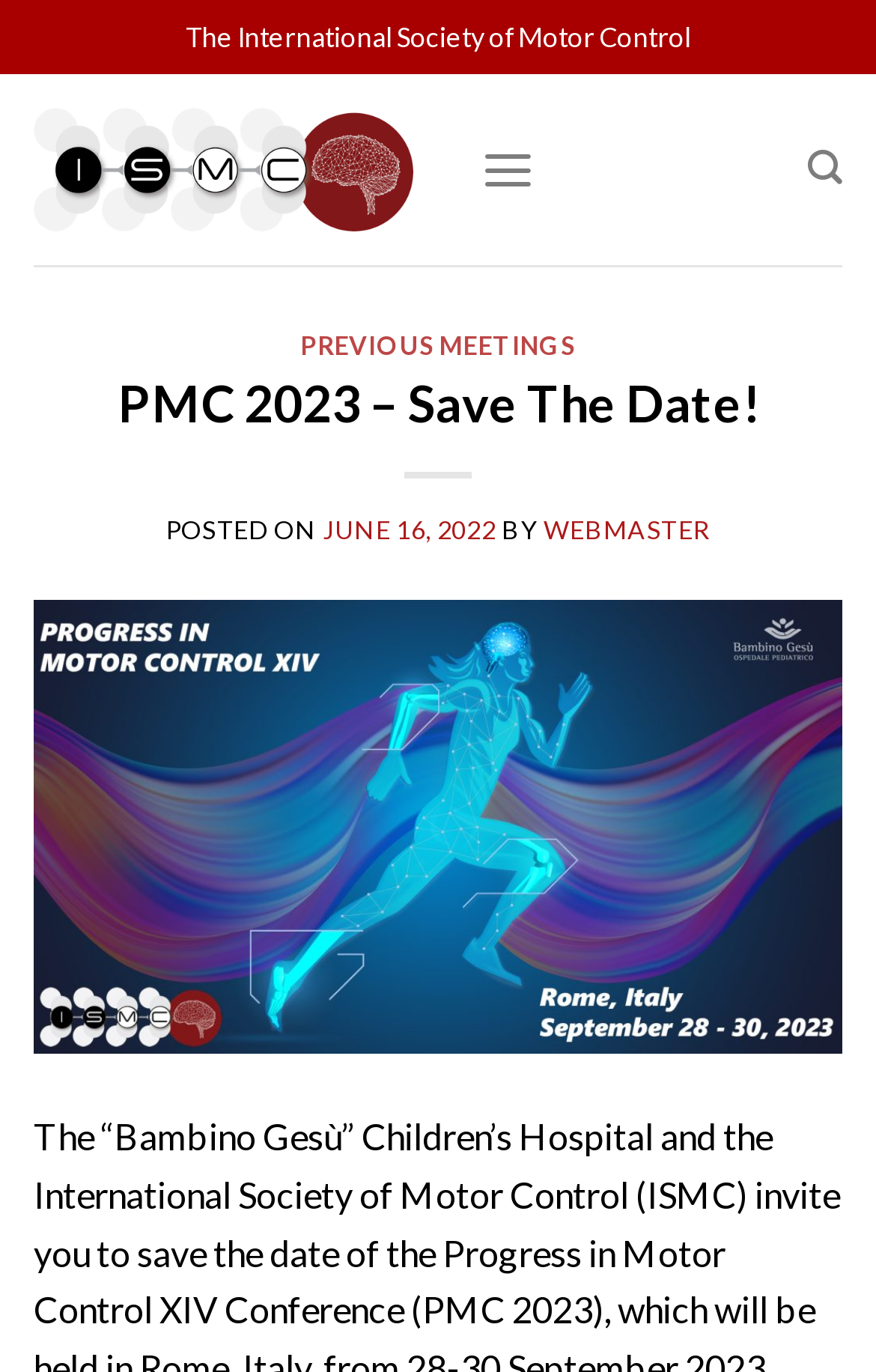What is the date of the previous post? Based on the image, give a response in one word or a short phrase.

JUNE 16, 2022